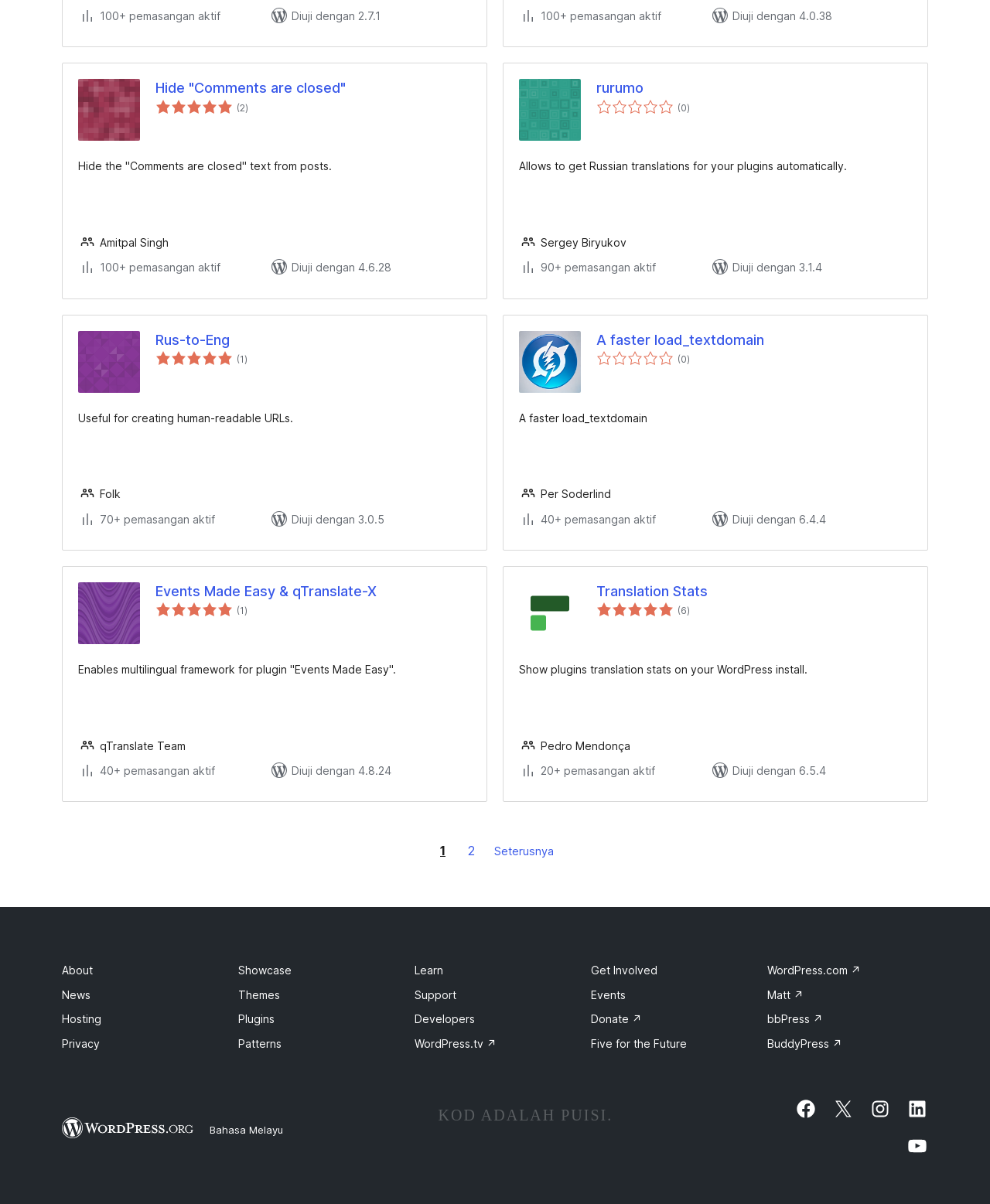What is the name of the author of the 'A faster load_textdomain' plugin?
Could you answer the question in a detailed manner, providing as much information as possible?

I found the author's name by looking at the 'A faster load_textdomain' plugin section, where it says 'Per Soderlind'.